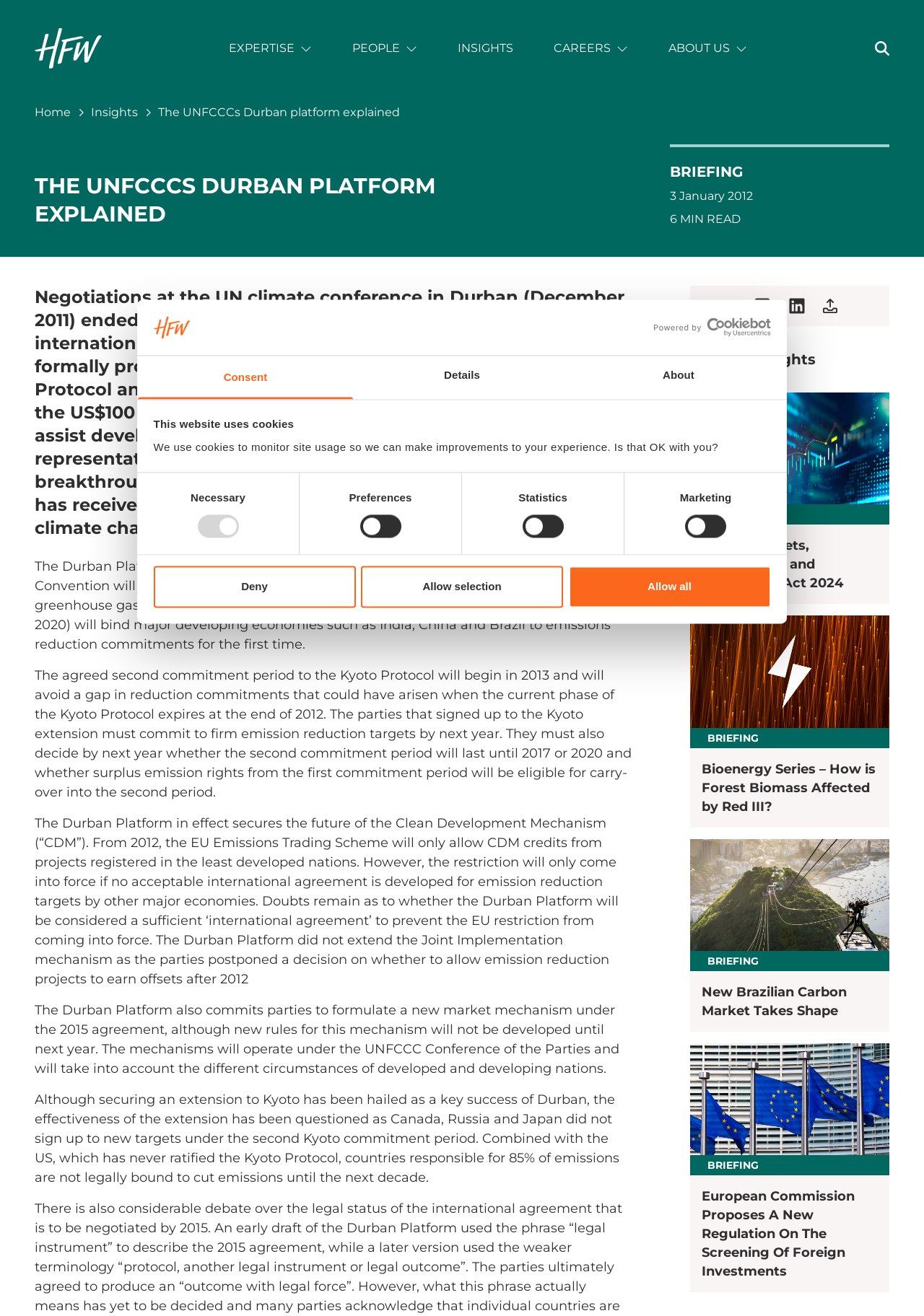Please identify the bounding box coordinates of the element that needs to be clicked to perform the following instruction: "Click the 'Allow all' button".

[0.615, 0.43, 0.834, 0.462]